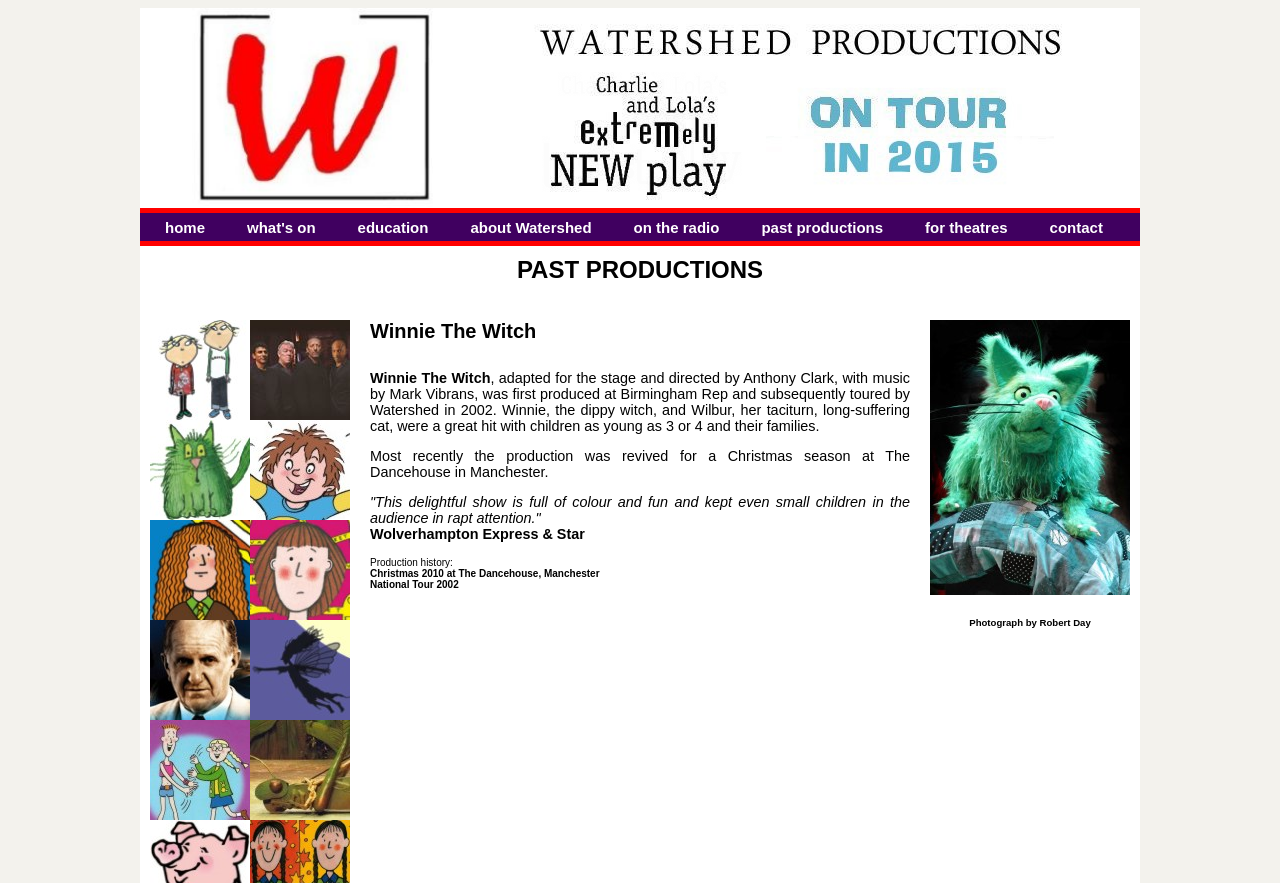What is the name of the production company?
Refer to the screenshot and deliver a thorough answer to the question presented.

The name of the production company can be found in the top-left corner of the webpage, where it is written in bold font as 'Watershed Productions'.